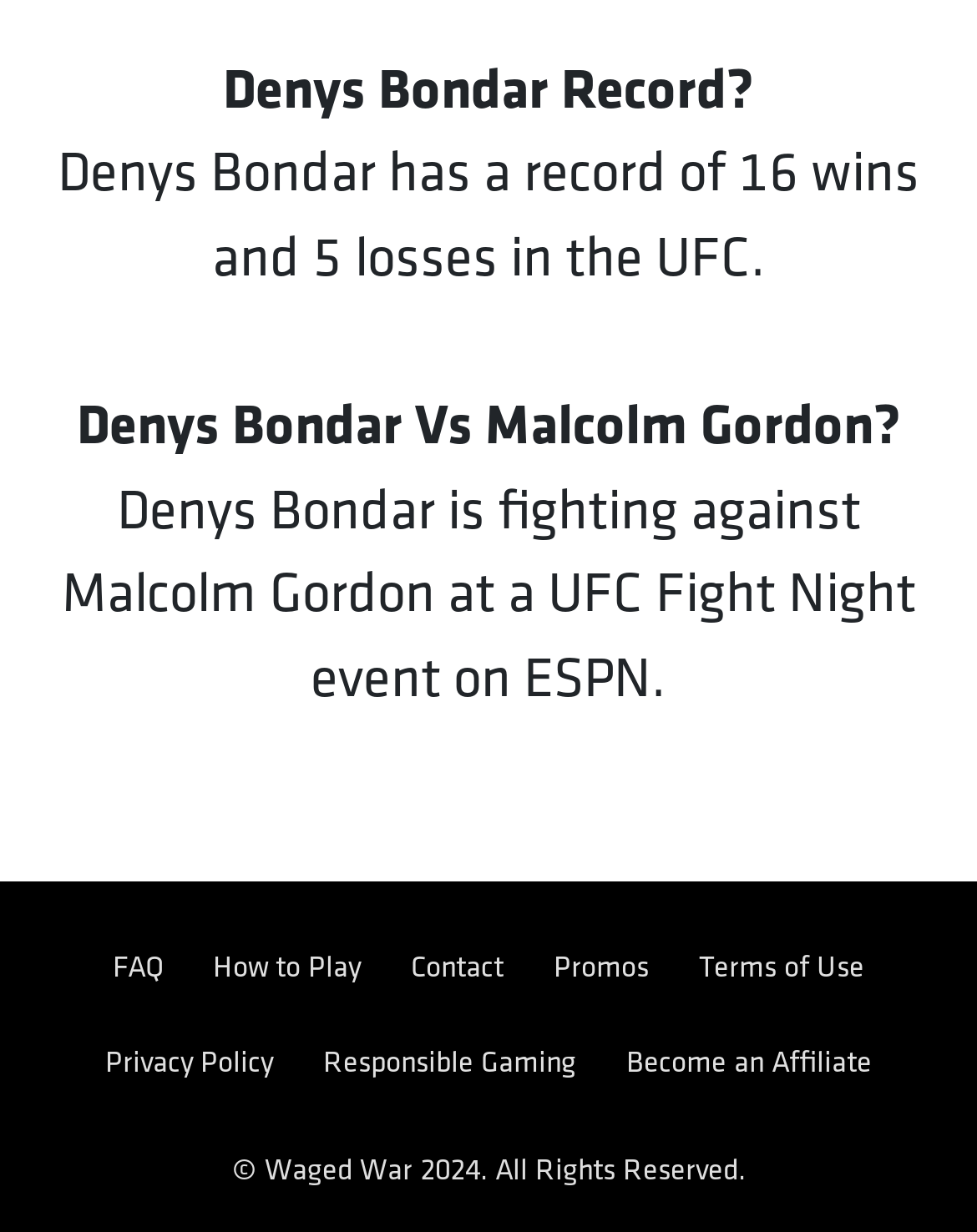Could you locate the bounding box coordinates for the section that should be clicked to accomplish this task: "Switch to basic HTML version".

None